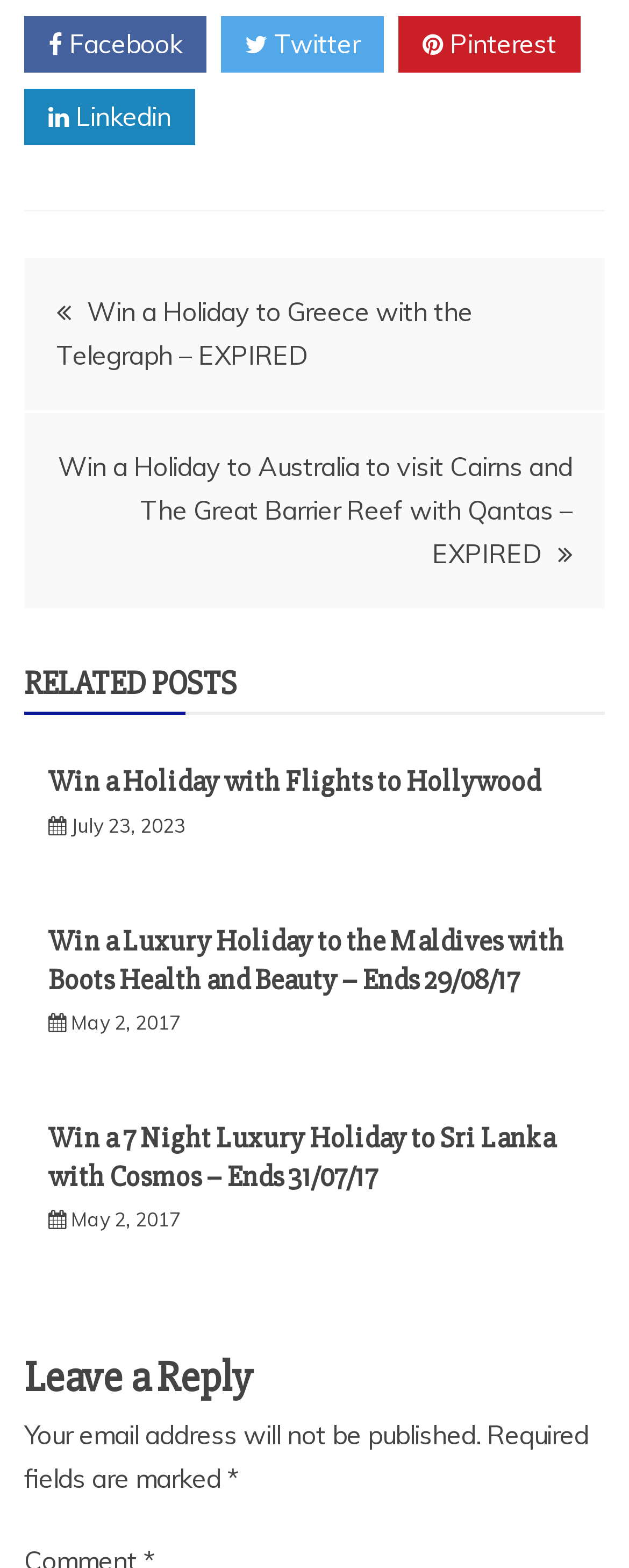Please provide a one-word or short phrase answer to the question:
What information is provided about each post?

Title and date